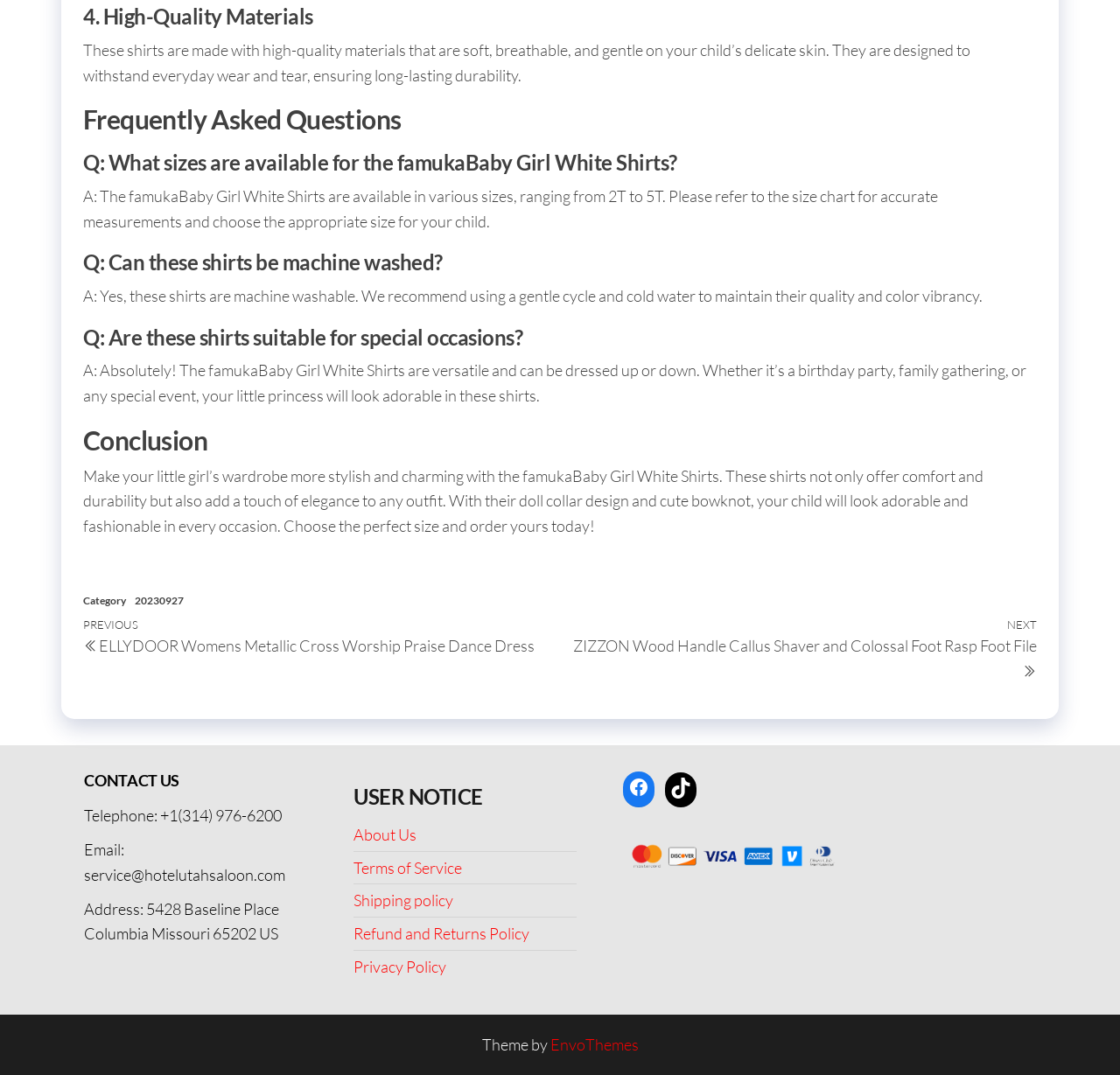Use a single word or phrase to respond to the question:
What is the purpose of the famukaBaby Girl White Shirts?

For everyday wear and special occasions